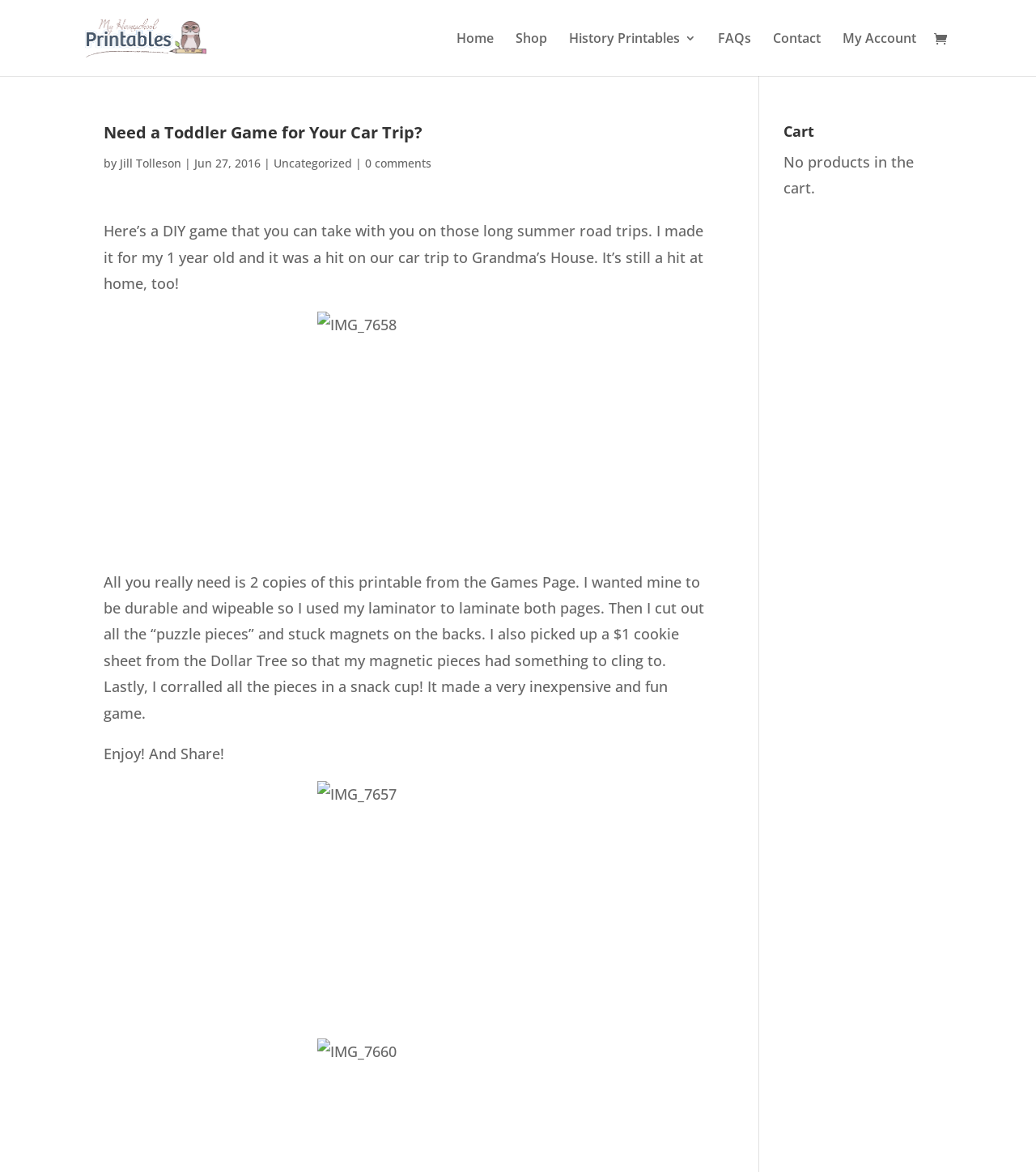Please identify the bounding box coordinates of where to click in order to follow the instruction: "View the 'FAQs' page".

[0.693, 0.028, 0.725, 0.065]